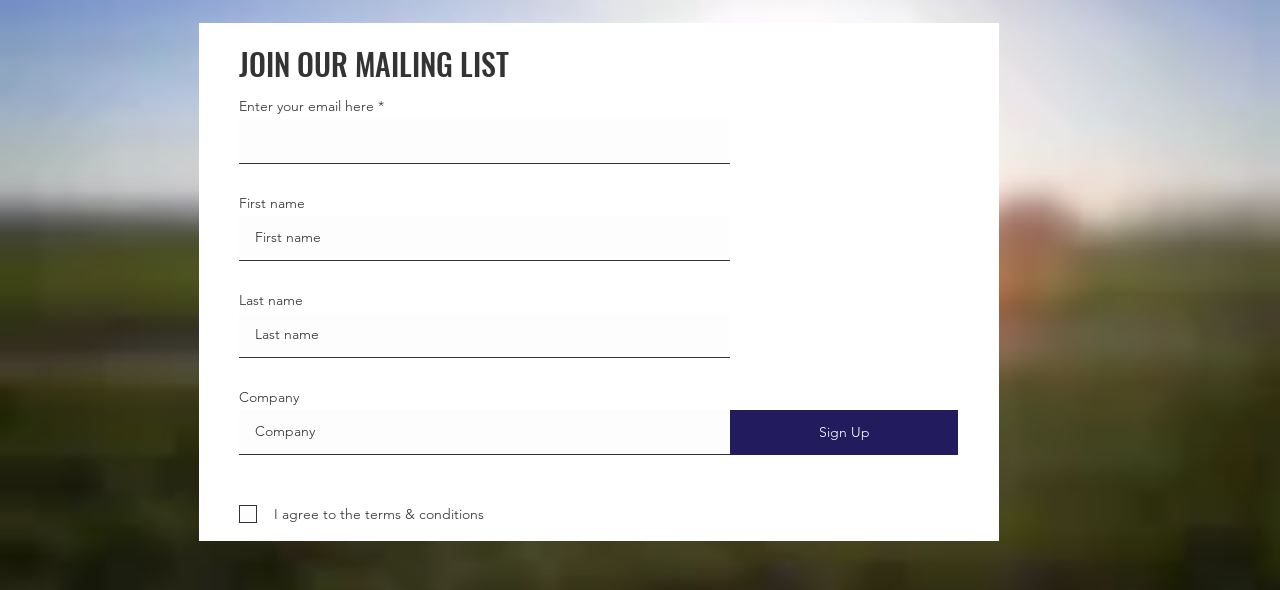Explain the image with as much detail as possible.

The image features a mailing list signup form designed to engage users in connecting with the organization. Prominently displayed at the top is the bold header "JOIN OUR MAILING LIST," inviting visitors to subscribe for updates. Below, fields are provided for entry: users are prompted to enter their email address, followed by spaces for their first name, last name, and company name, making it easy to personalize communications. A checkbox for agreeing to the terms and conditions is included, emphasizing the organization's commitment to compliance. The form concludes with a "Sign Up" button, encouraging immediate action to join the community. The serene background suggests an outdoor setting, possibly reflecting the themes of sustainability and agriculture, aligning with the organization’s mission.